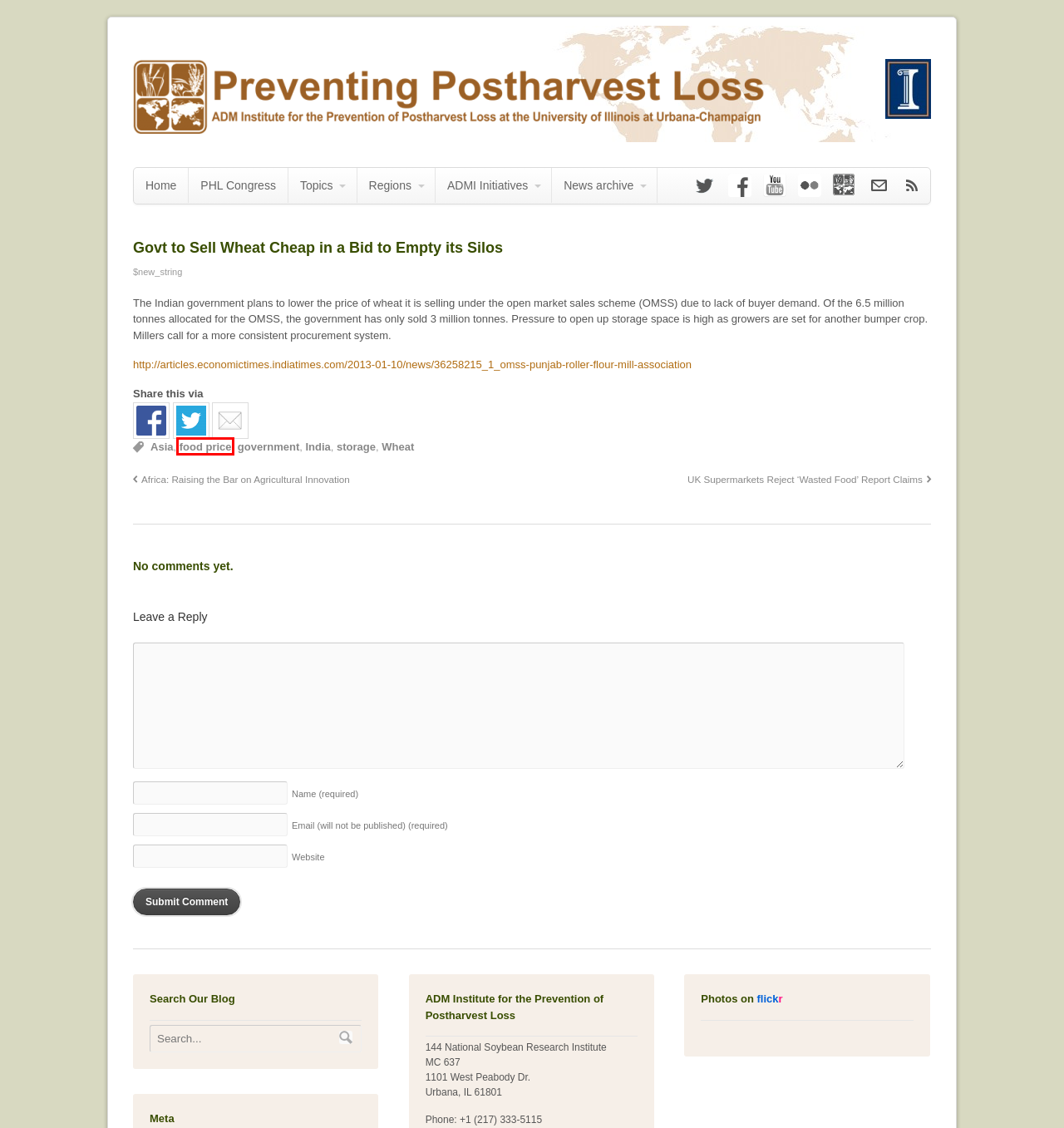You are presented with a screenshot of a webpage with a red bounding box. Select the webpage description that most closely matches the new webpage after clicking the element inside the red bounding box. The options are:
A. Preventing Postharvest Loss
B. UK Supermarkets Reject ‘Wasted Food’ Report Claims | Preventing Postharvest Loss
C. Africa: Raising the Bar on Agricultural Innovation | Preventing Postharvest Loss
D. food price | Preventing Postharvest Loss
E. ADMI Initiatives | Preventing Postharvest Loss
F. India | Preventing Postharvest Loss
G. Wheat | Preventing Postharvest Loss
H. PHL Congress | Preventing Postharvest Loss

D